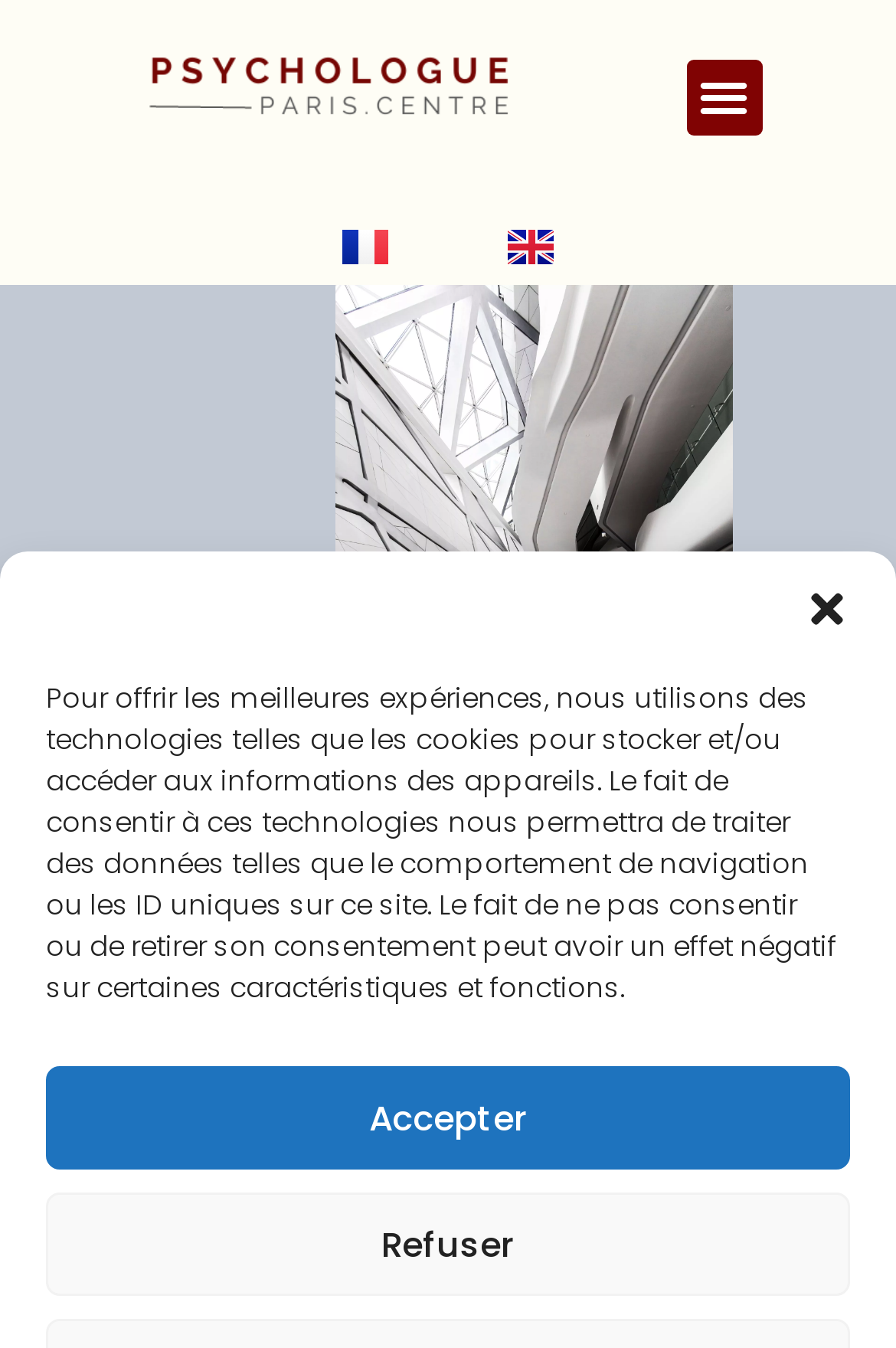Please determine the heading text of this webpage.

Cognitive-Behavioral Therapy (CBT)